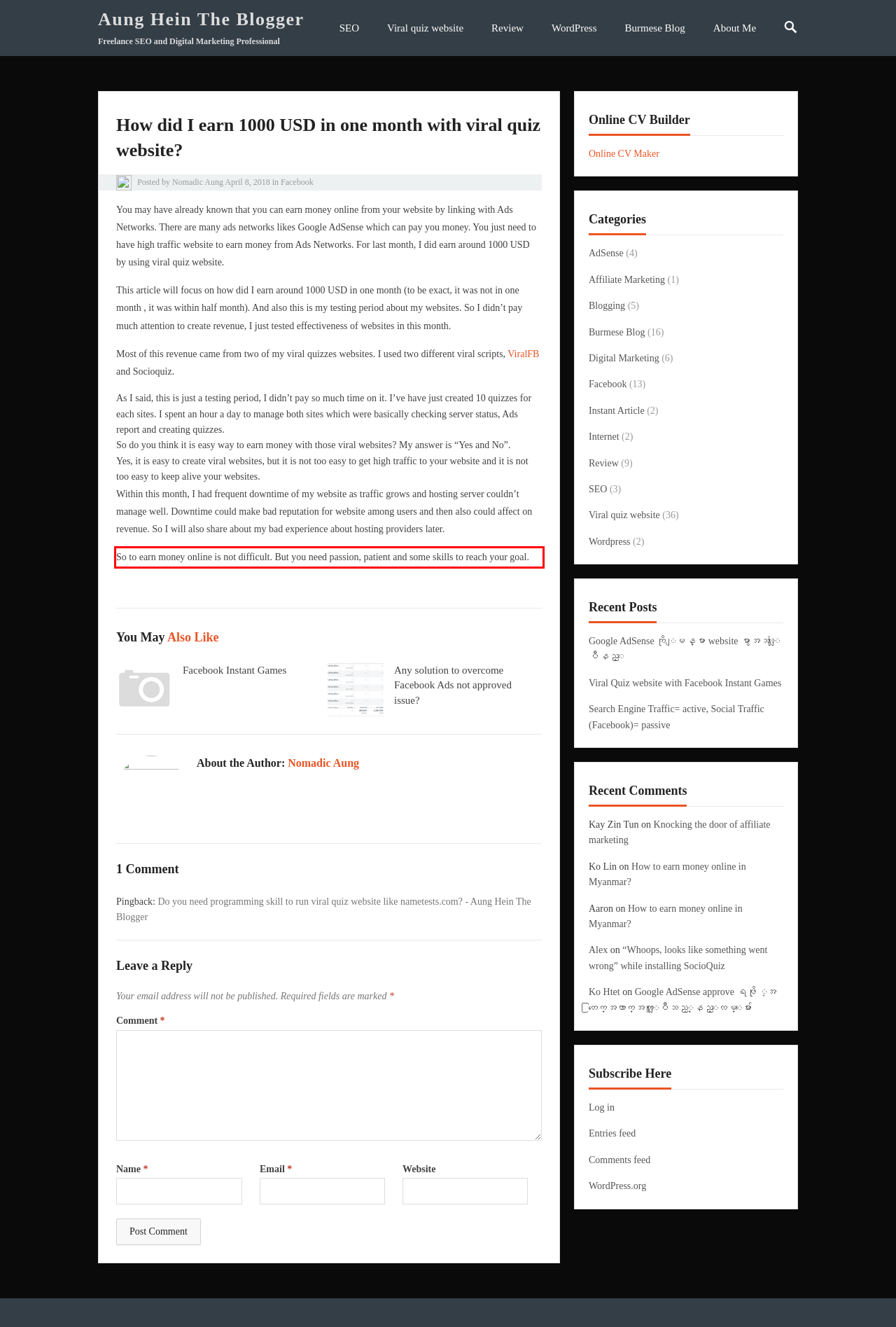The screenshot you have been given contains a UI element surrounded by a red rectangle. Use OCR to read and extract the text inside this red rectangle.

So to earn money online is not difficult. But you need passion, patient and some skills to reach your goal.